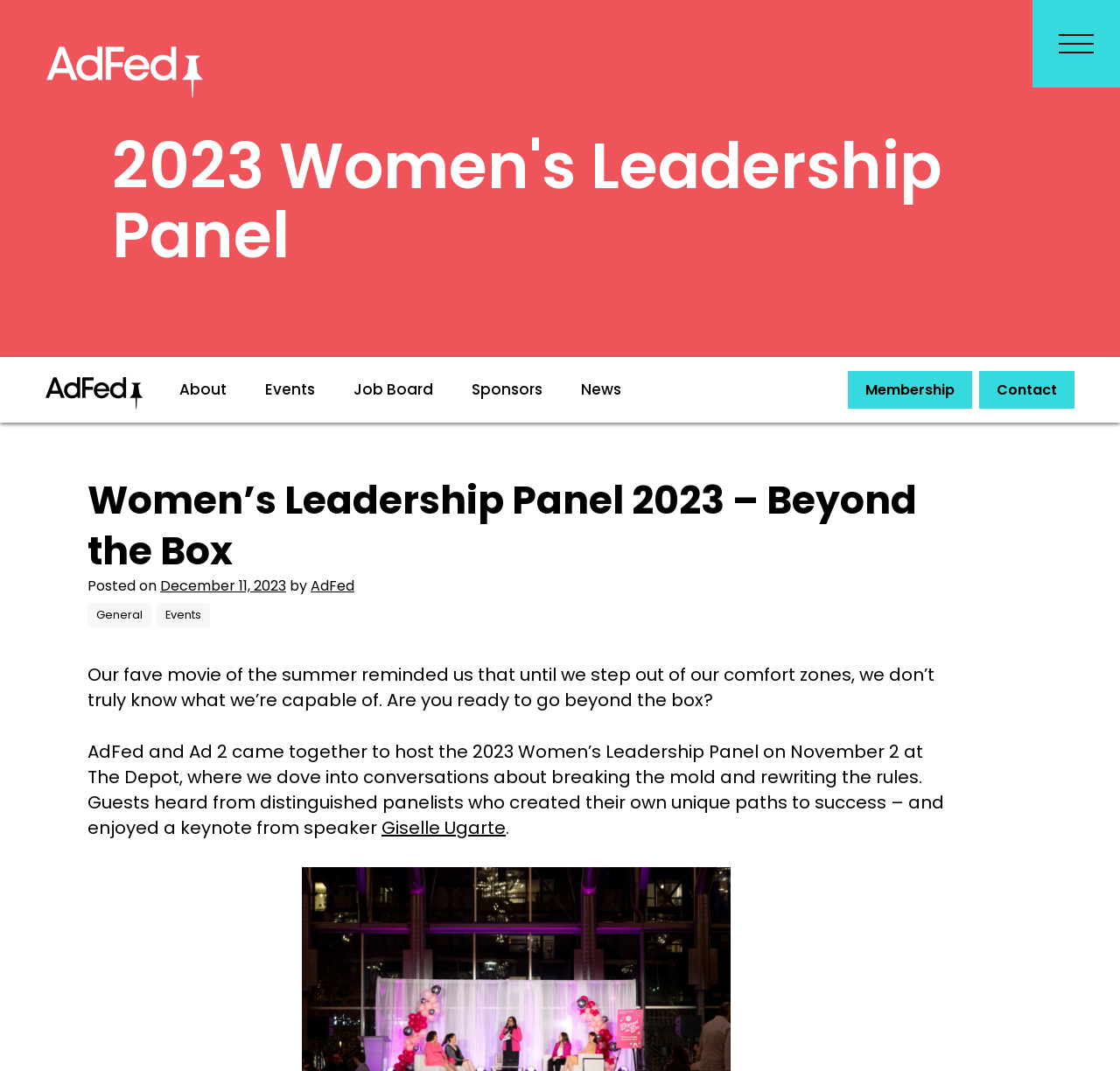By analyzing the image, answer the following question with a detailed response: What is the date of the Women's Leadership Panel?

The answer can be found by looking at the text 'AdFed and Ad 2 came together to host the 2023 Women’s Leadership Panel on November 2...' which specifies the date of the event.